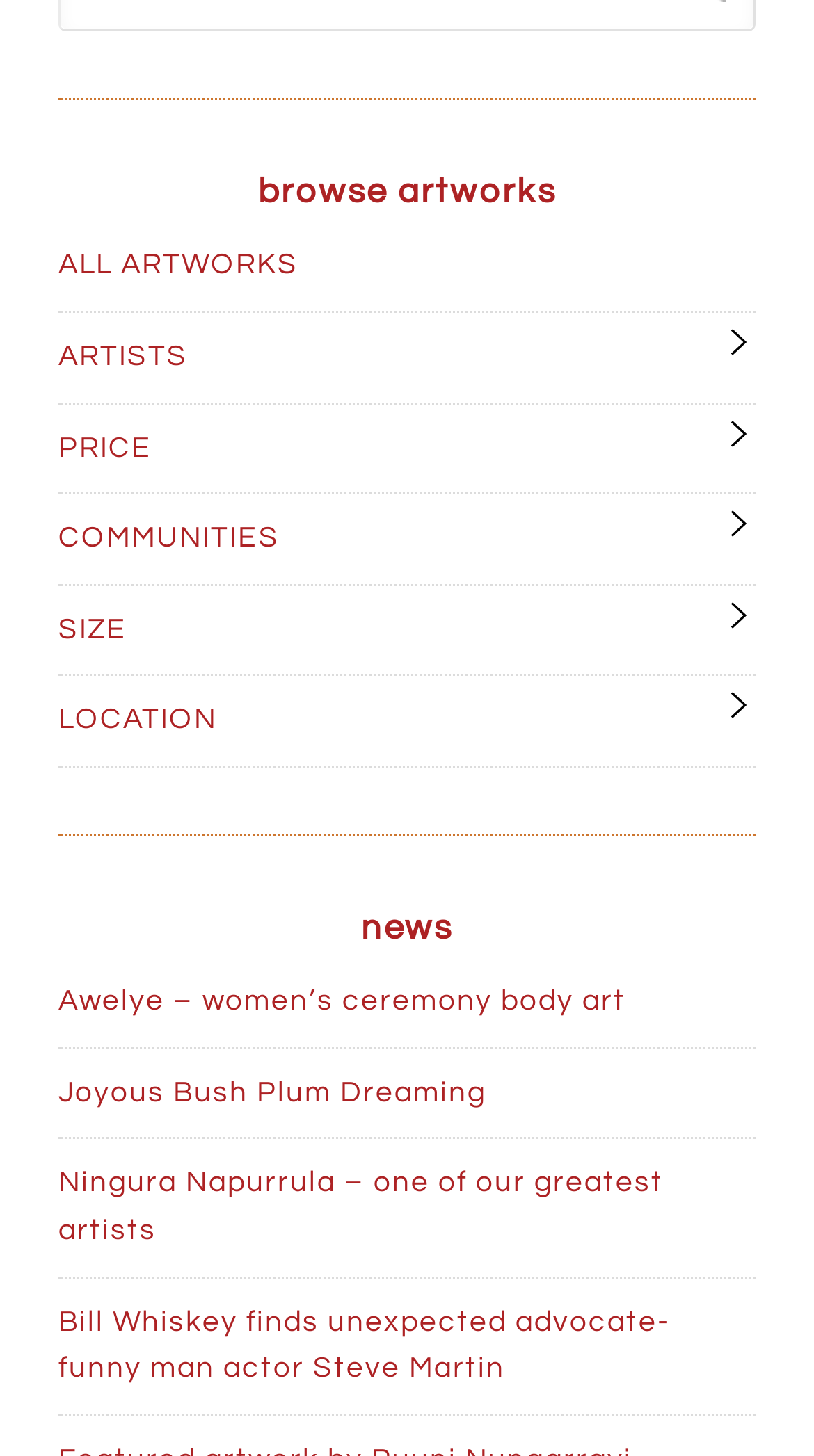Locate the bounding box coordinates of the clickable region to complete the following instruction: "Explore artworks by location."

[0.072, 0.485, 0.267, 0.505]